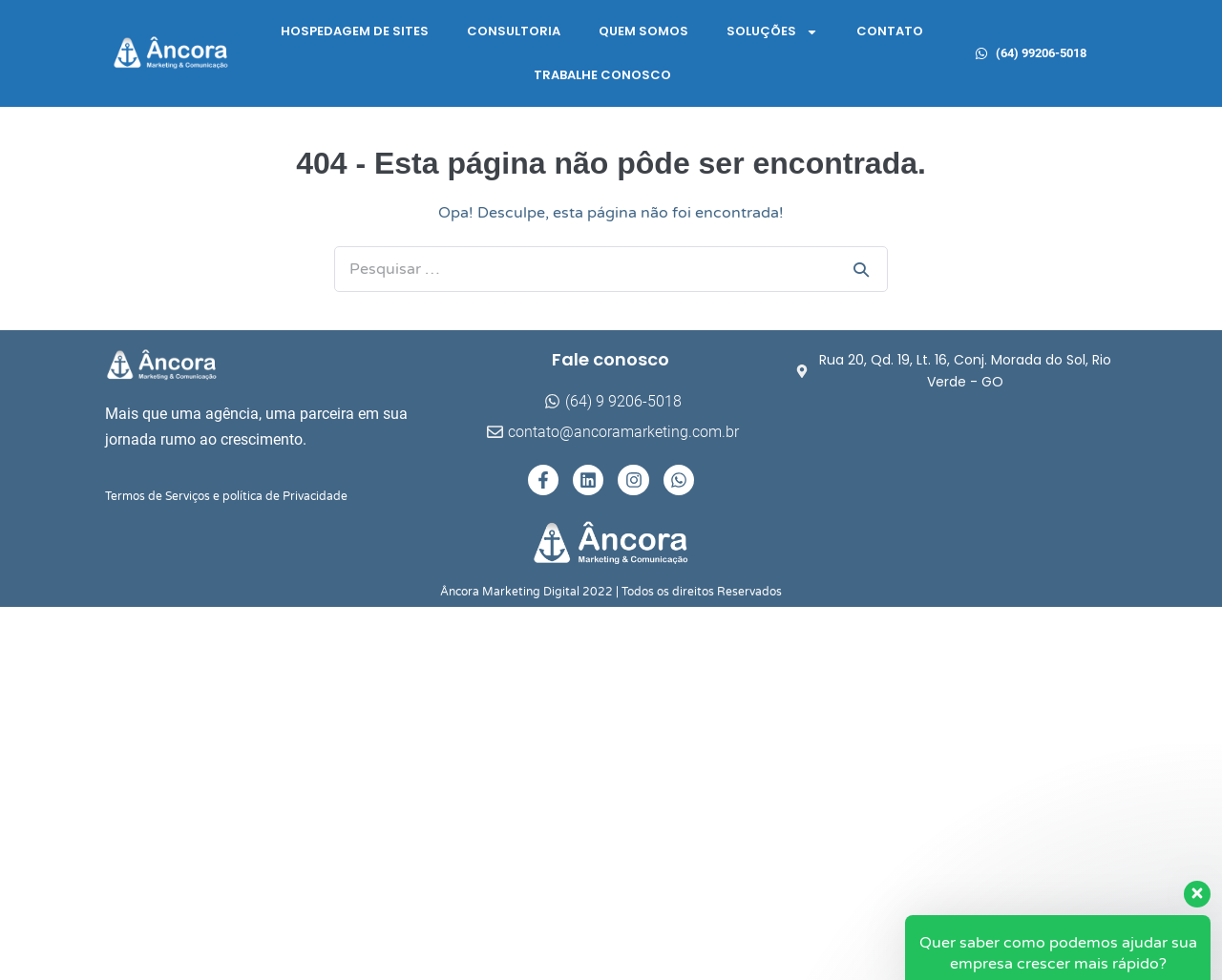Pinpoint the bounding box coordinates of the clickable element needed to complete the instruction: "Check our Facebook page". The coordinates should be provided as four float numbers between 0 and 1: [left, top, right, bottom].

[0.432, 0.474, 0.457, 0.505]